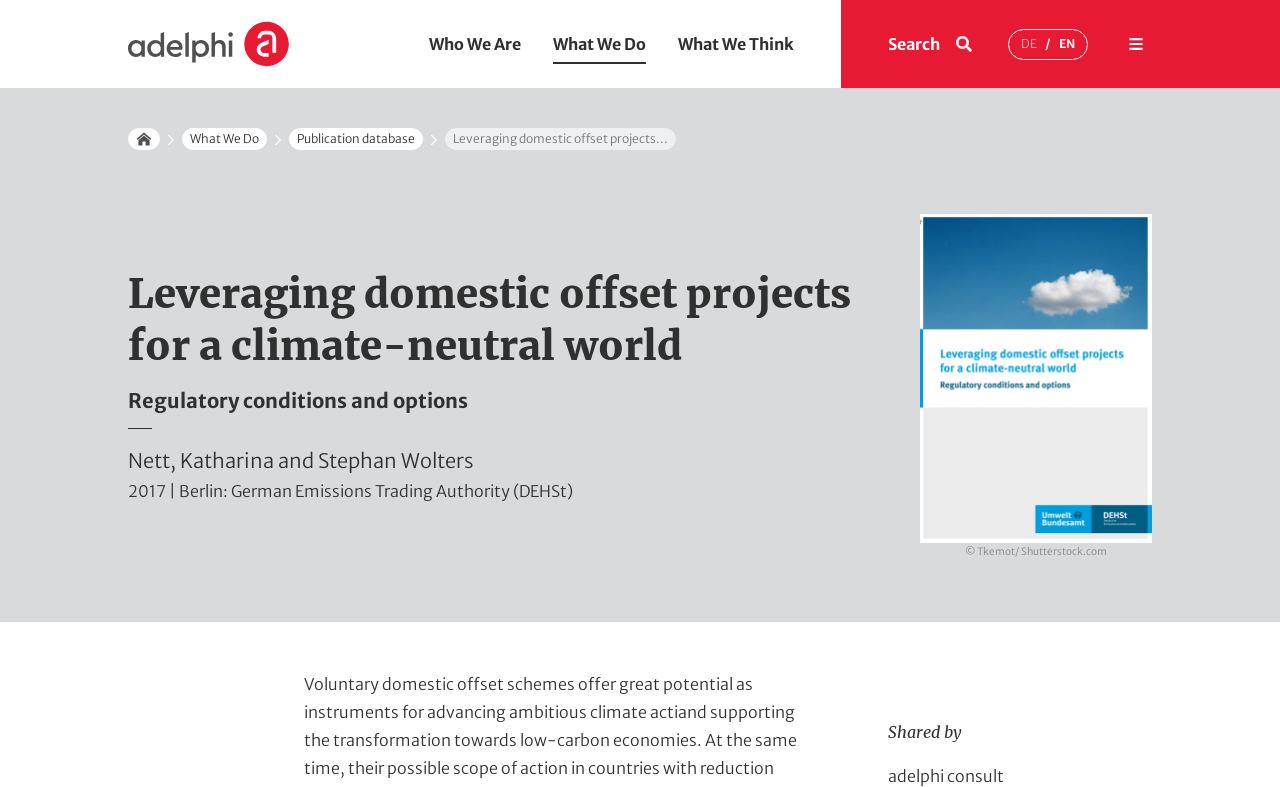Please find the bounding box coordinates for the clickable element needed to perform this instruction: "view what we do".

[0.432, 0.043, 0.505, 0.069]